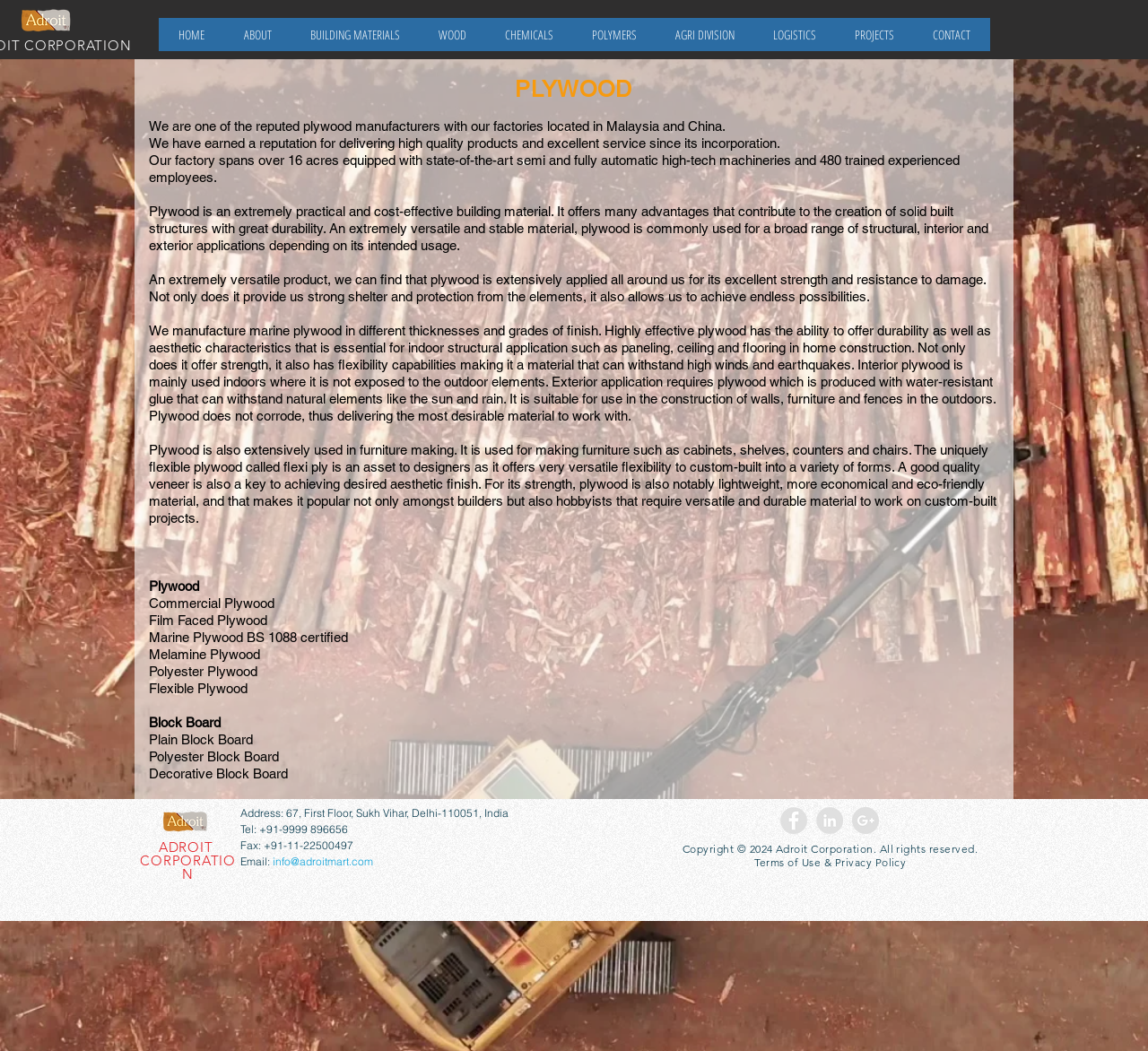Find the bounding box coordinates for the area that should be clicked to accomplish the instruction: "Click POLYMERS".

[0.499, 0.017, 0.571, 0.049]